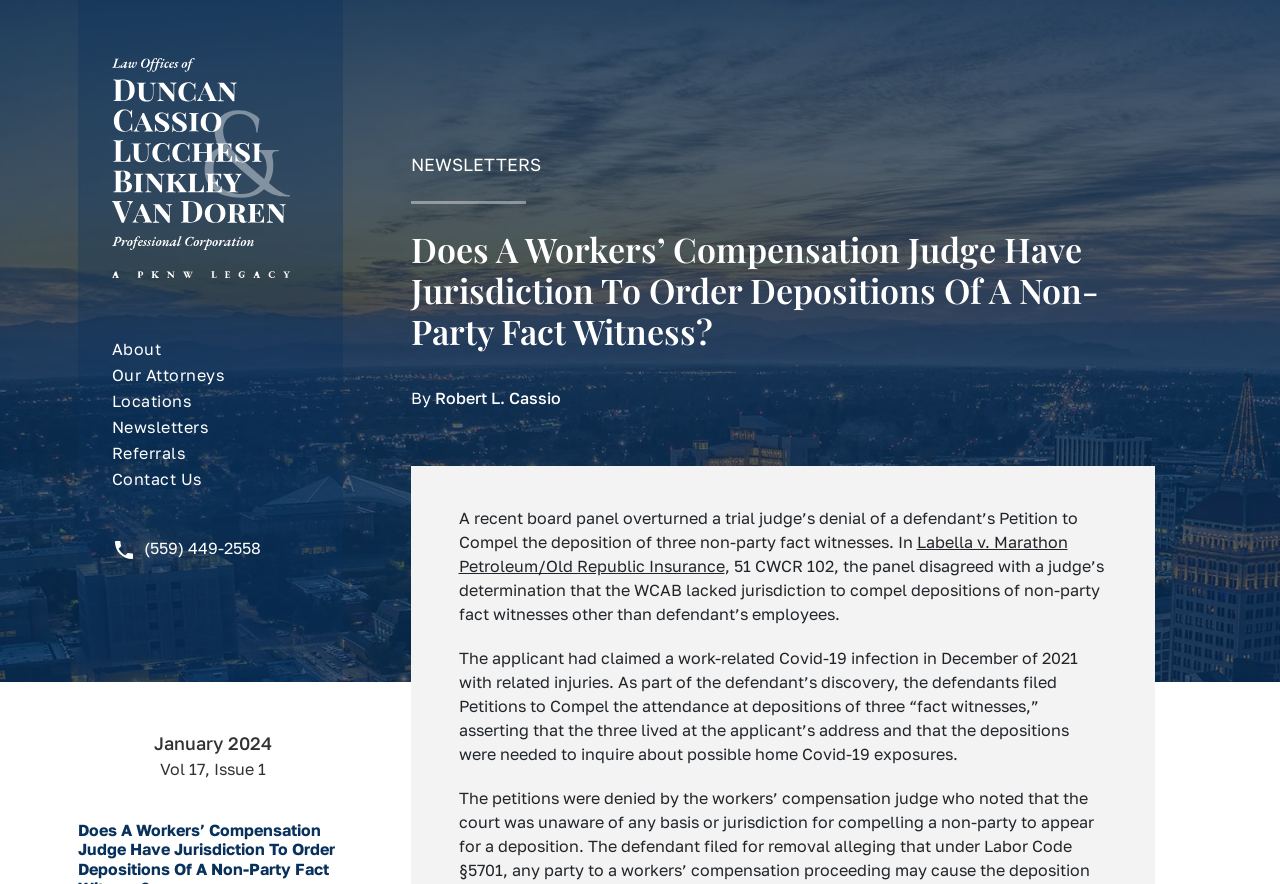Pinpoint the bounding box coordinates of the clickable area necessary to execute the following instruction: "Call the law firm at (559) 449-2558". The coordinates should be given as four float numbers between 0 and 1, namely [left, top, right, bottom].

[0.087, 0.609, 0.204, 0.632]